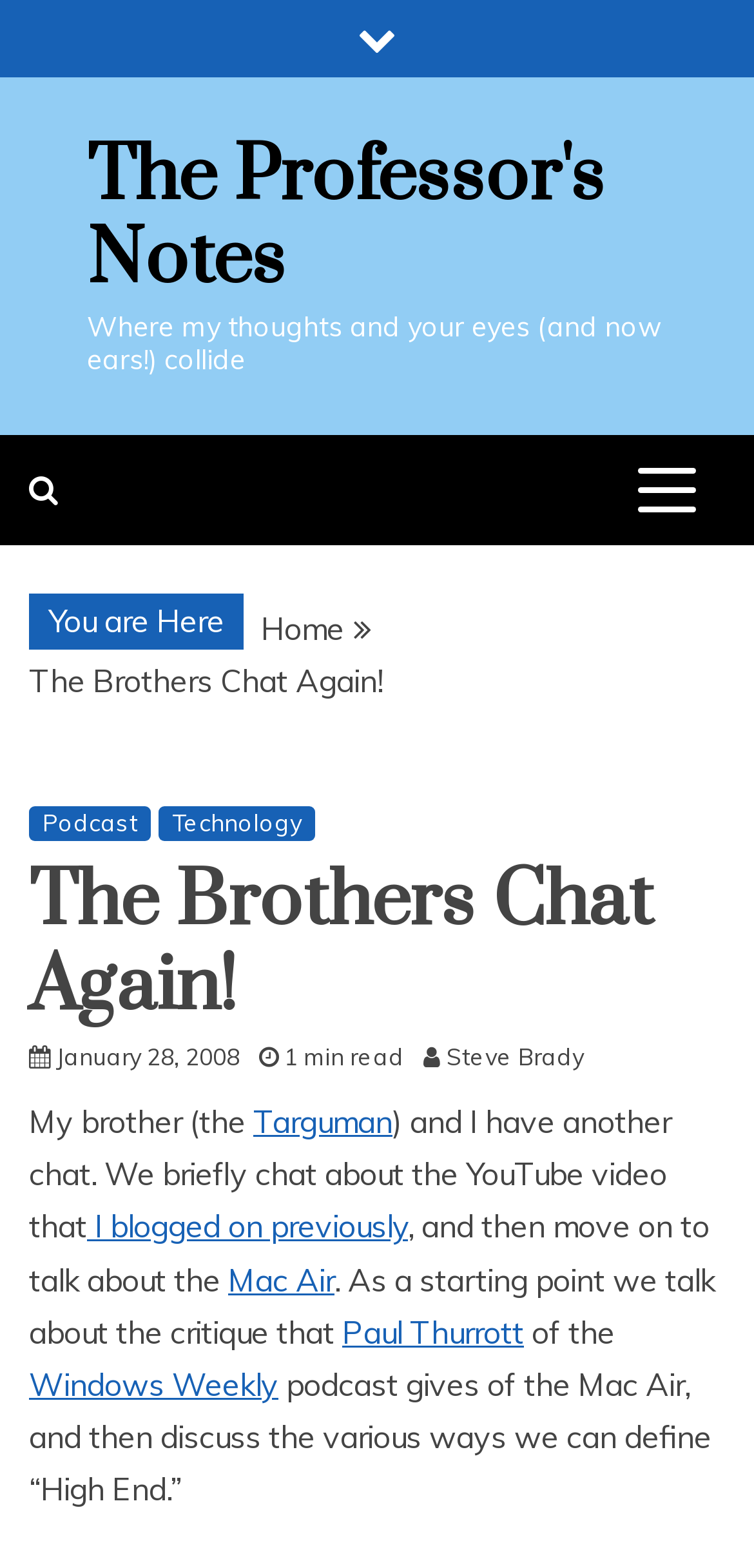Identify the bounding box coordinates of the part that should be clicked to carry out this instruction: "Open the podcast page".

[0.038, 0.515, 0.2, 0.537]